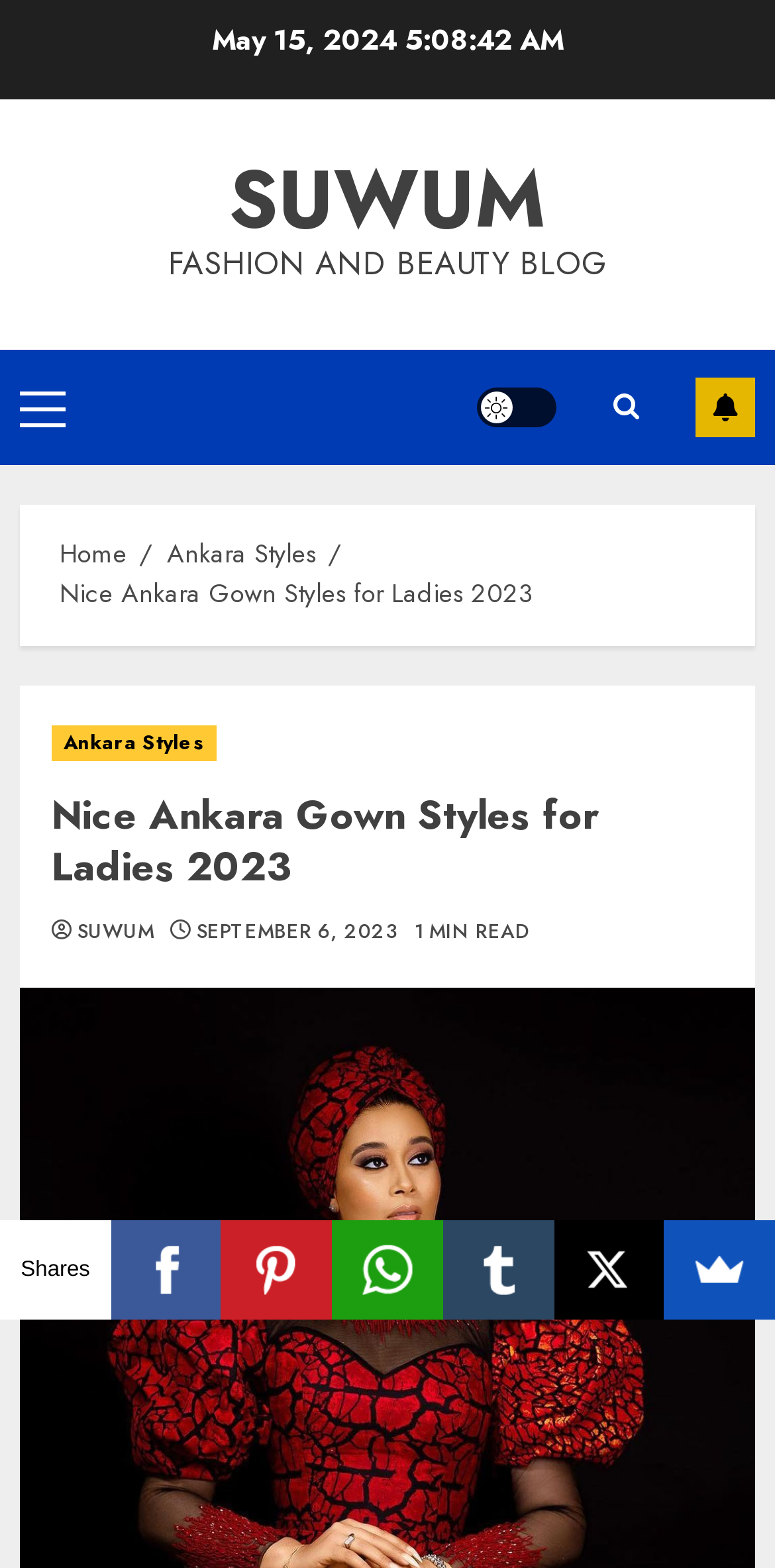Provide a brief response in the form of a single word or phrase:
How many social media platforms are available for sharing?

5